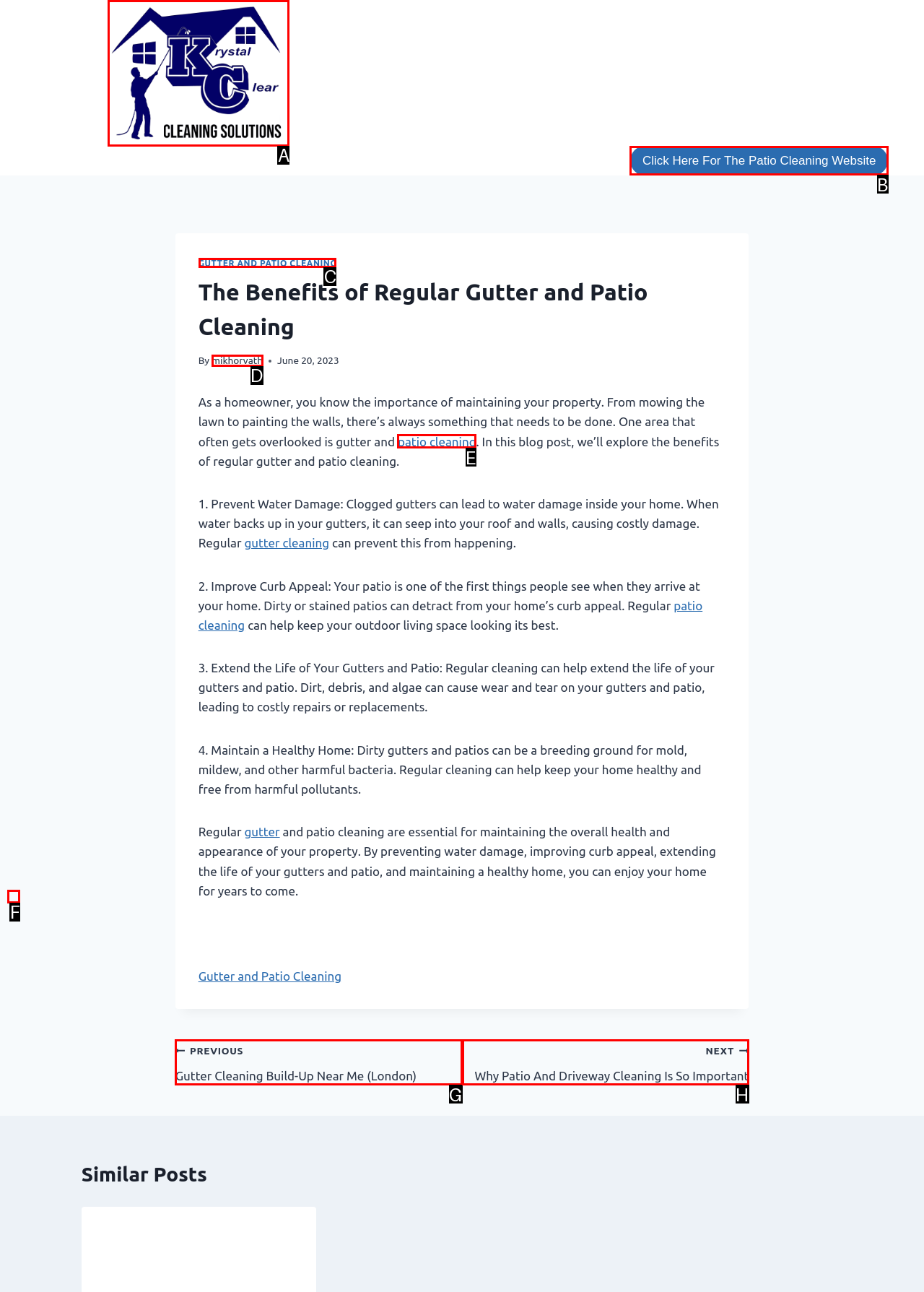Select the right option to accomplish this task: Click on the link to learn about gutter and patio cleaning. Reply with the letter corresponding to the correct UI element.

C